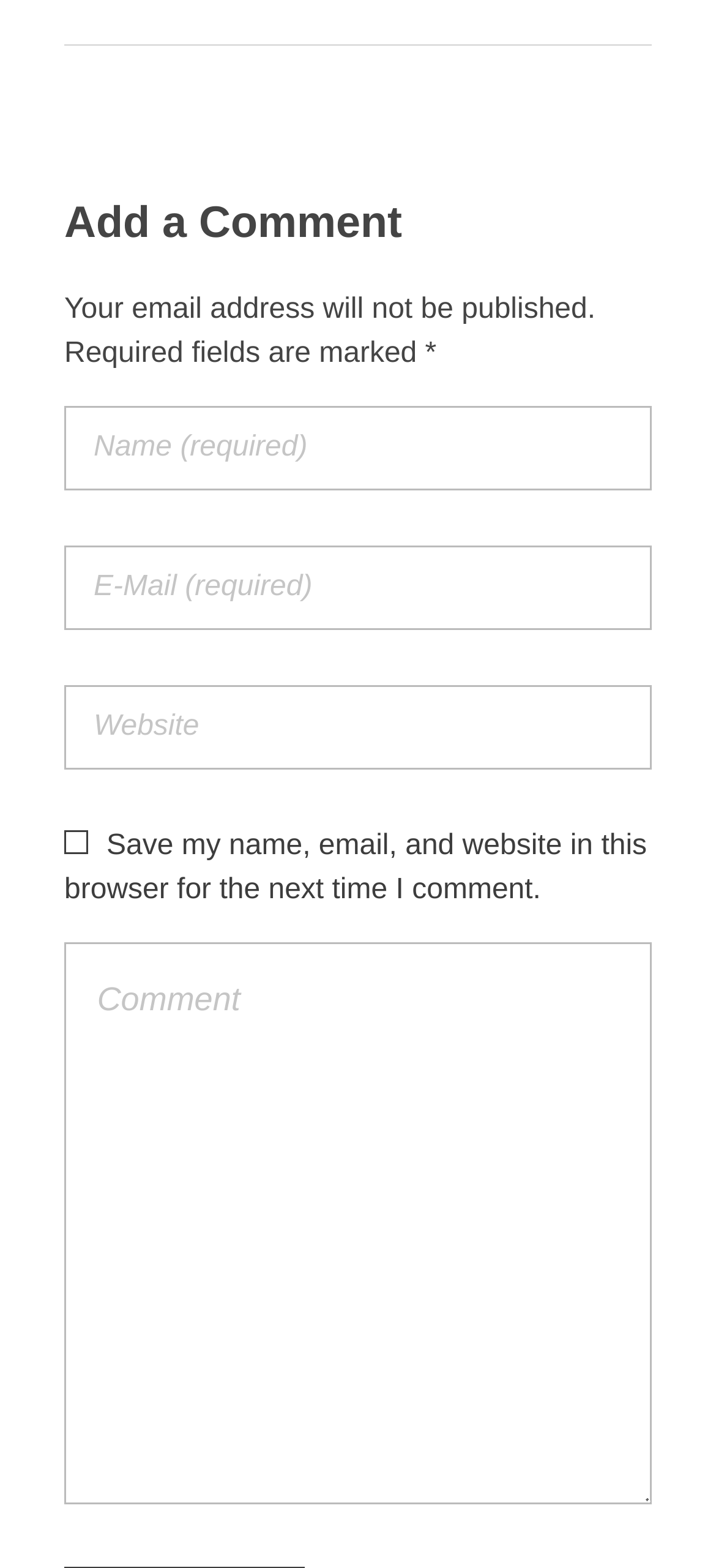Carefully examine the image and provide an in-depth answer to the question: Is the 'Website' field required?

The 'Website' field has a property 'required: False', indicating that it is not a required field to submit a comment.